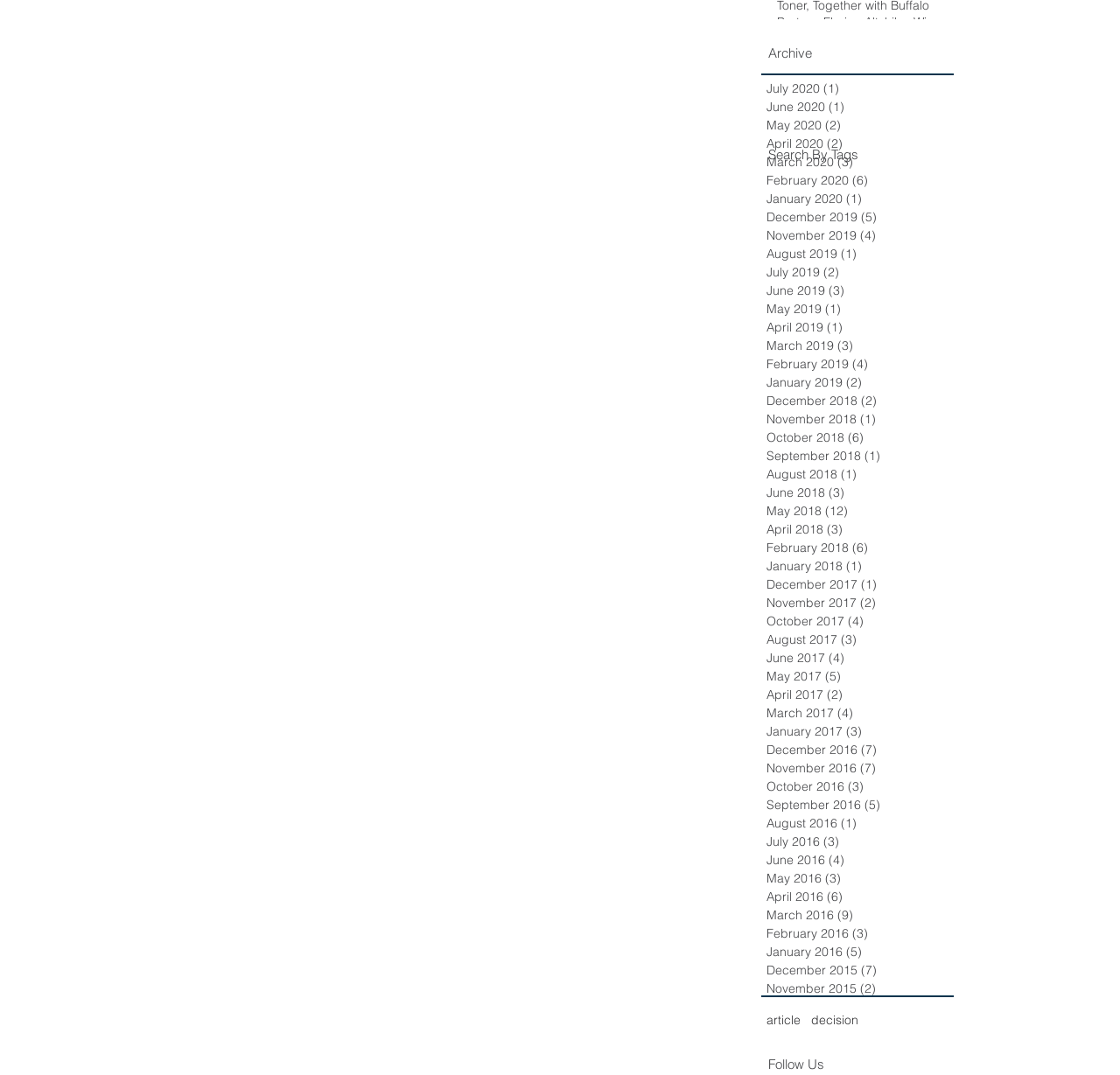Provide the bounding box coordinates of the section that needs to be clicked to accomplish the following instruction: "View article tagged posts."

[0.684, 0.941, 0.715, 0.957]